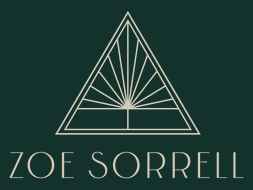Please provide a one-word or phrase answer to the question: 
What is the background color of the logo?

Deep green